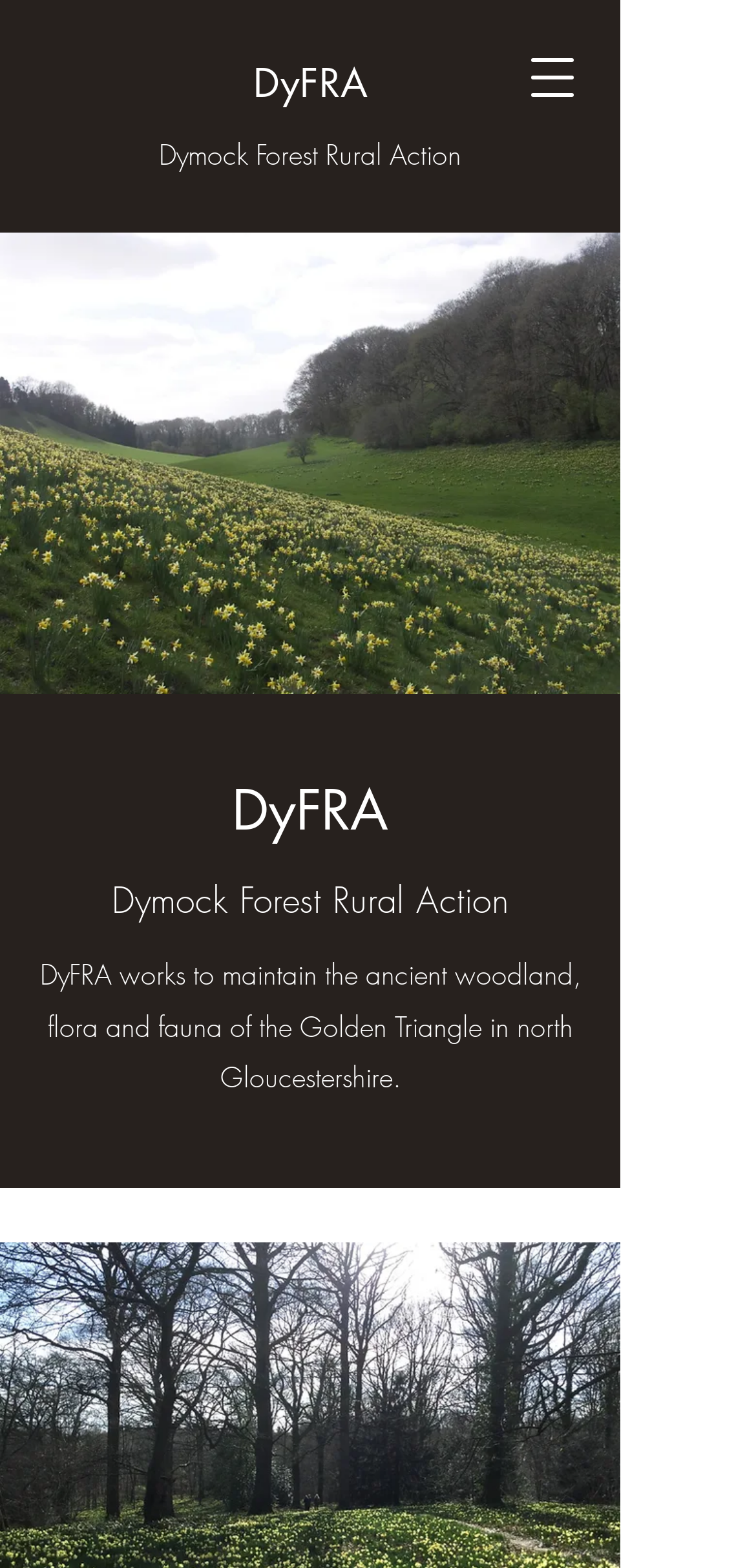What is the purpose of DyFRA?
Could you answer the question in a detailed manner, providing as much information as possible?

The purpose of DyFRA can be inferred from the StaticText 'DyFRA works to maintain the ancient woodland, flora and fauna of the Golden Triangle in north Gloucestershire.' which is a child element of the root element 'Daffodils | Dyfra'.